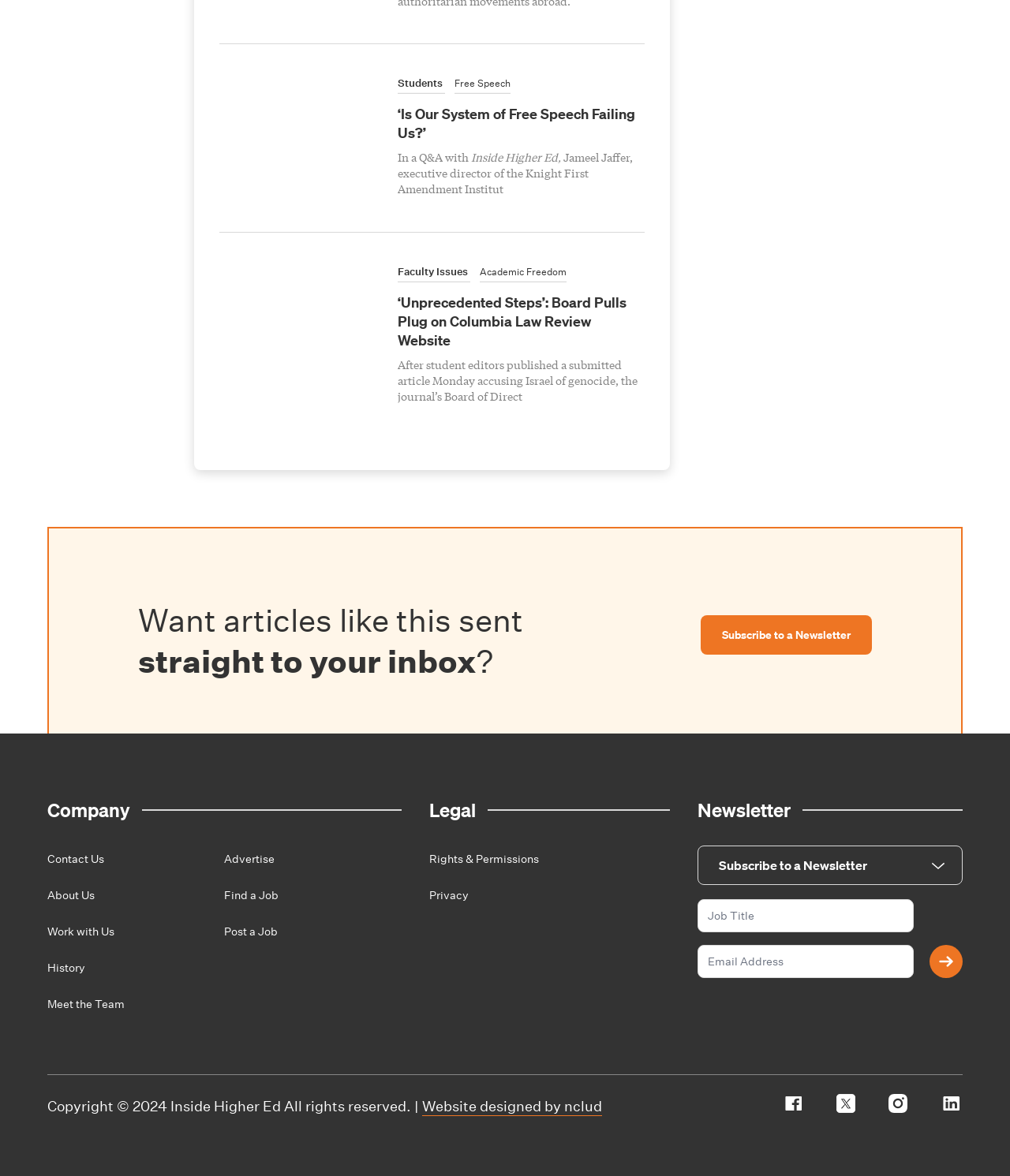Respond to the question below with a concise word or phrase:
What is the topic of the first article?

Free Speech